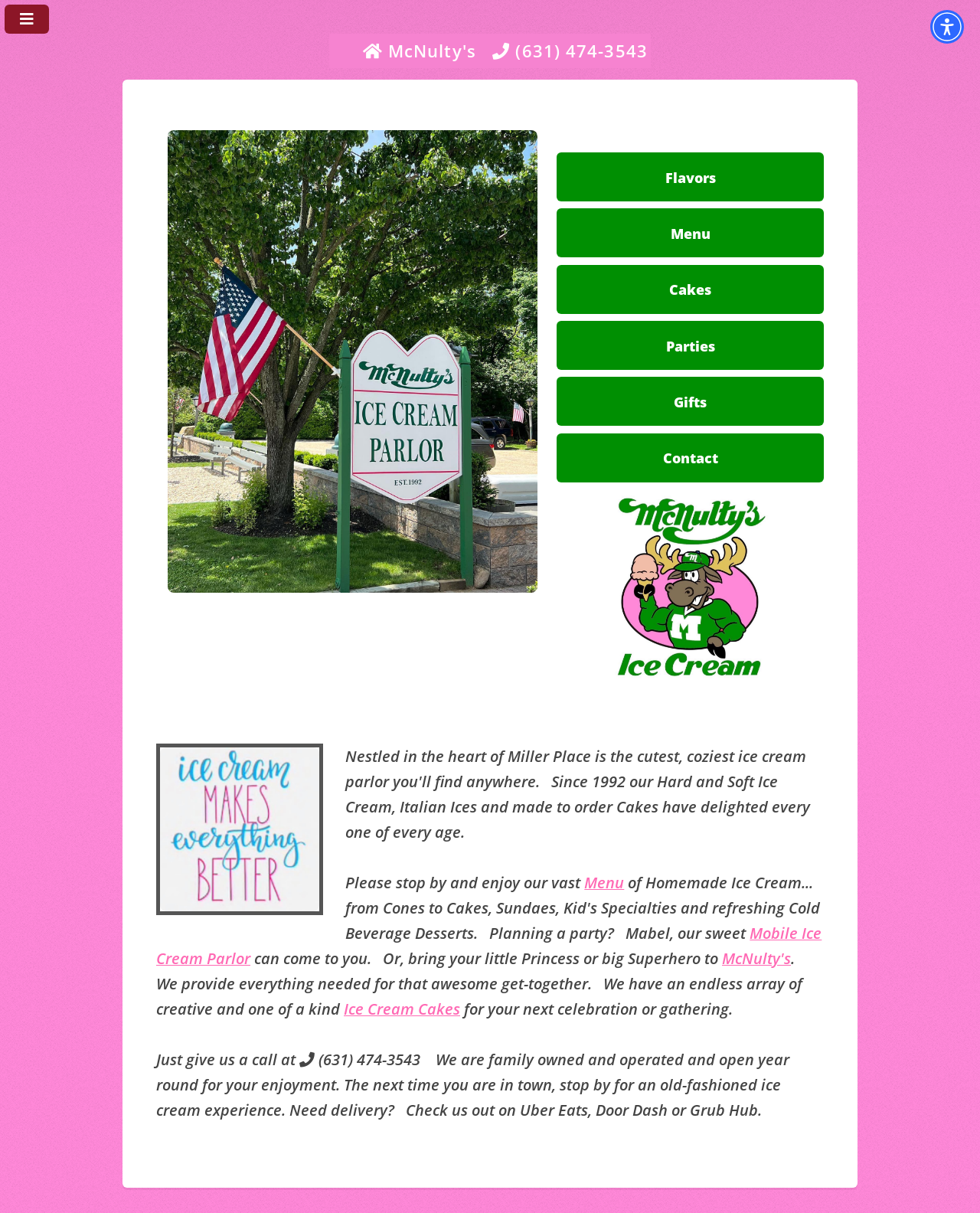Extract the bounding box coordinates for the UI element described by the text: "Ice Cream Cakes". The coordinates should be in the form of [left, top, right, bottom] with values between 0 and 1.

[0.351, 0.823, 0.47, 0.84]